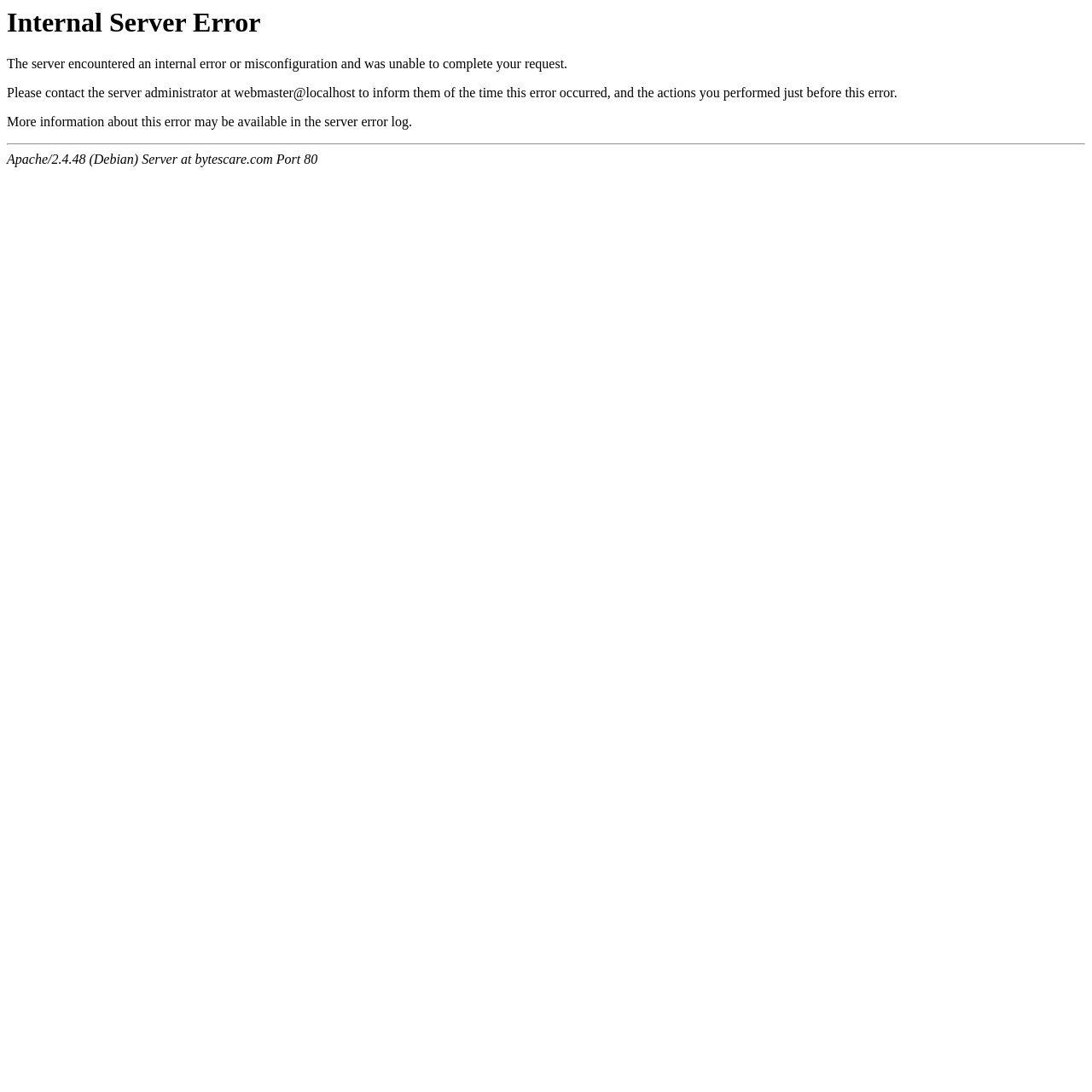Extract the primary headline from the webpage and present its text.

Internal Server Error